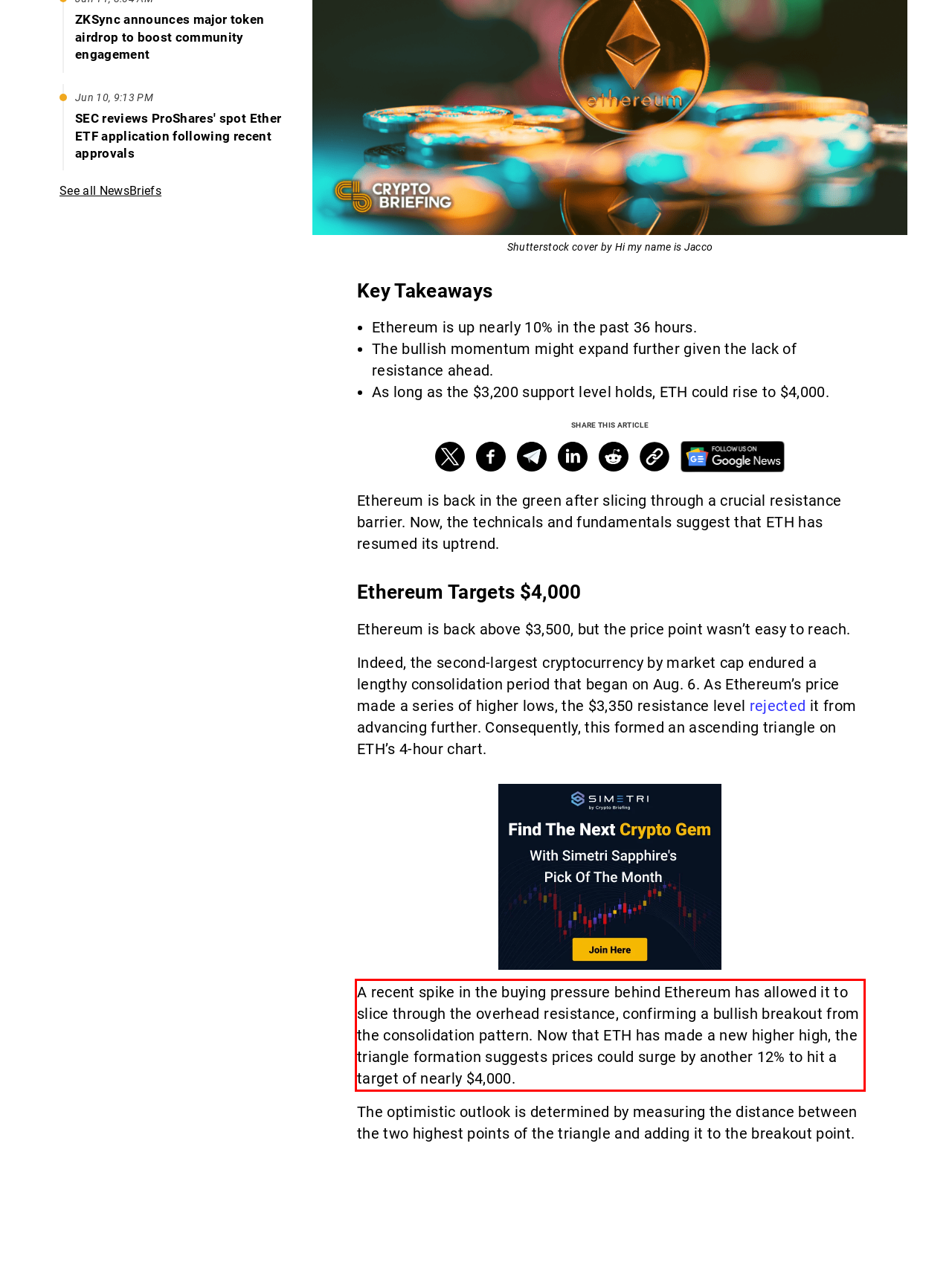Within the screenshot of the webpage, there is a red rectangle. Please recognize and generate the text content inside this red bounding box.

A recent spike in the buying pressure behind Ethereum has allowed it to slice through the overhead resistance, confirming a bullish breakout from the consolidation pattern. Now that ETH has made a new higher high, the triangle formation suggests prices could surge by another 12% to hit a target of nearly $4,000.